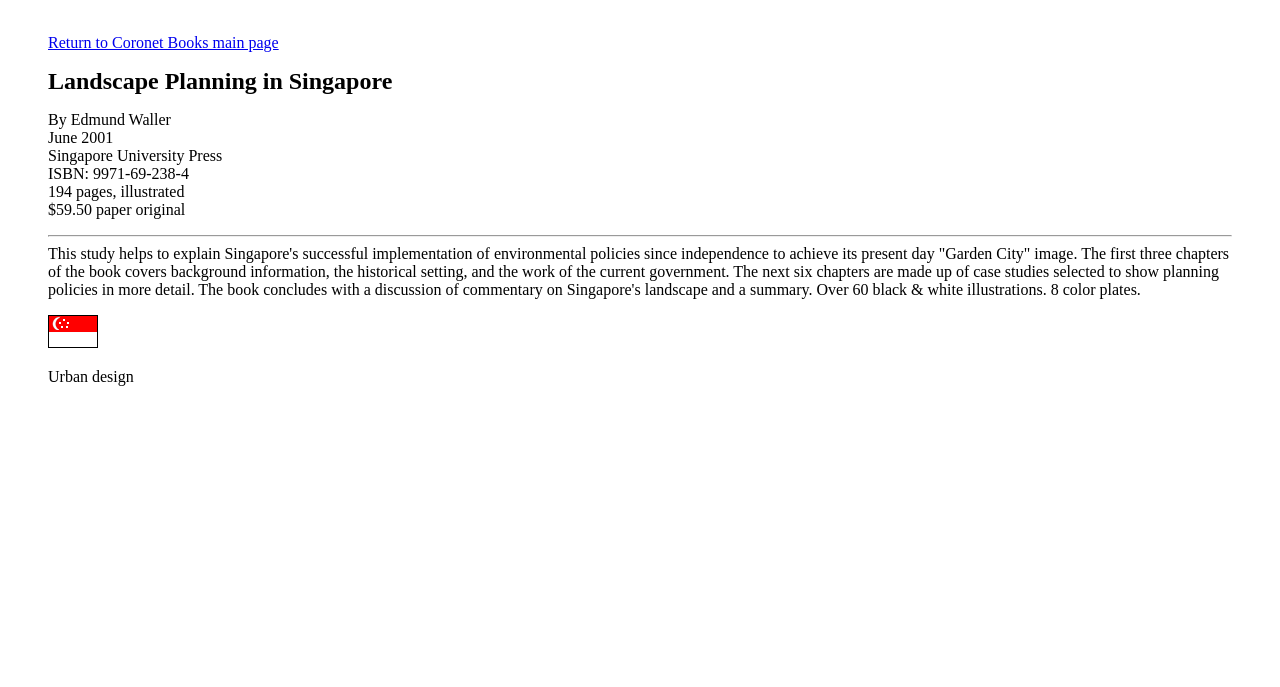Provide a comprehensive caption for the webpage.

The webpage is about a book titled "Landscape Planning in Singapore" by Edmund Waller. At the top, there is a blockquote section that spans almost the entire width of the page. Within this section, there is a link to return to the Coronet Books main page, located at the top-left corner. Below the link, the title of the book "Landscape Planning in Singapore" is displayed, followed by the author's name, publication date, publisher, ISBN, and other book details.

A horizontal separator line divides the top section from the rest of the content. Below the separator, there is a lengthy paragraph that summarizes the book's content, describing Singapore's environmental policies and the book's structure. This text is accompanied by a small image on the left side, which is about one-quarter of the way down the page.

At the bottom-left corner of the page, there is a label "Urban design" that appears to be a category or tag related to the book. Overall, the webpage presents a concise and informative overview of the book, with a focus on its content and details.